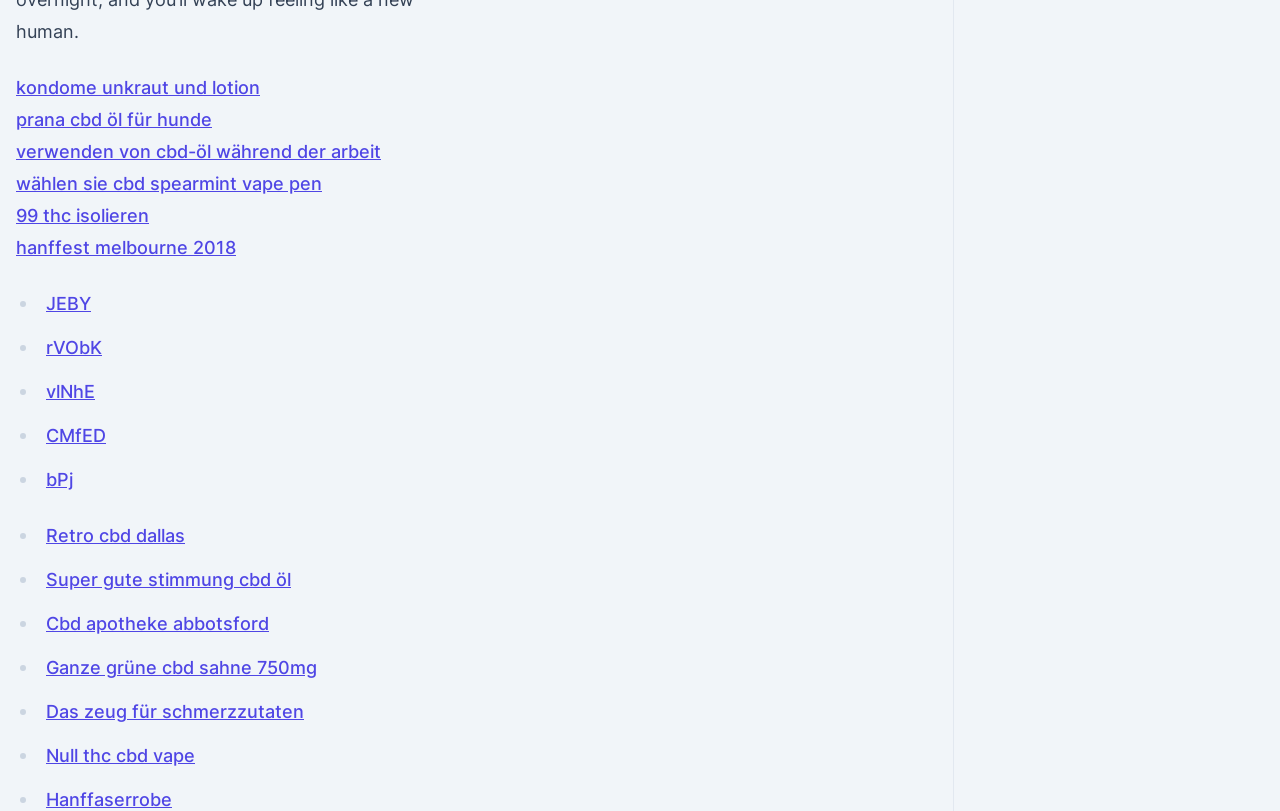Respond to the following question using a concise word or phrase: 
What is the last link on the webpage?

Hanffaserrobe